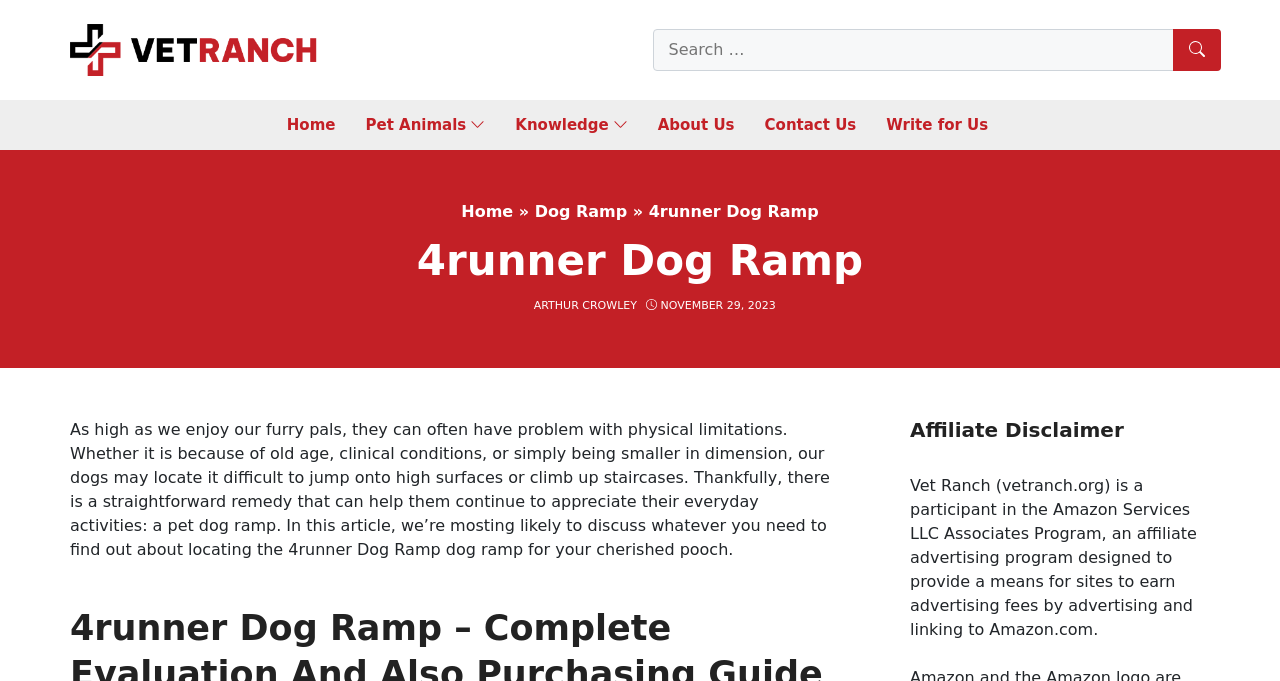Find the bounding box coordinates of the area to click in order to follow the instruction: "Visit Vet Ranch website".

[0.055, 0.058, 0.25, 0.086]